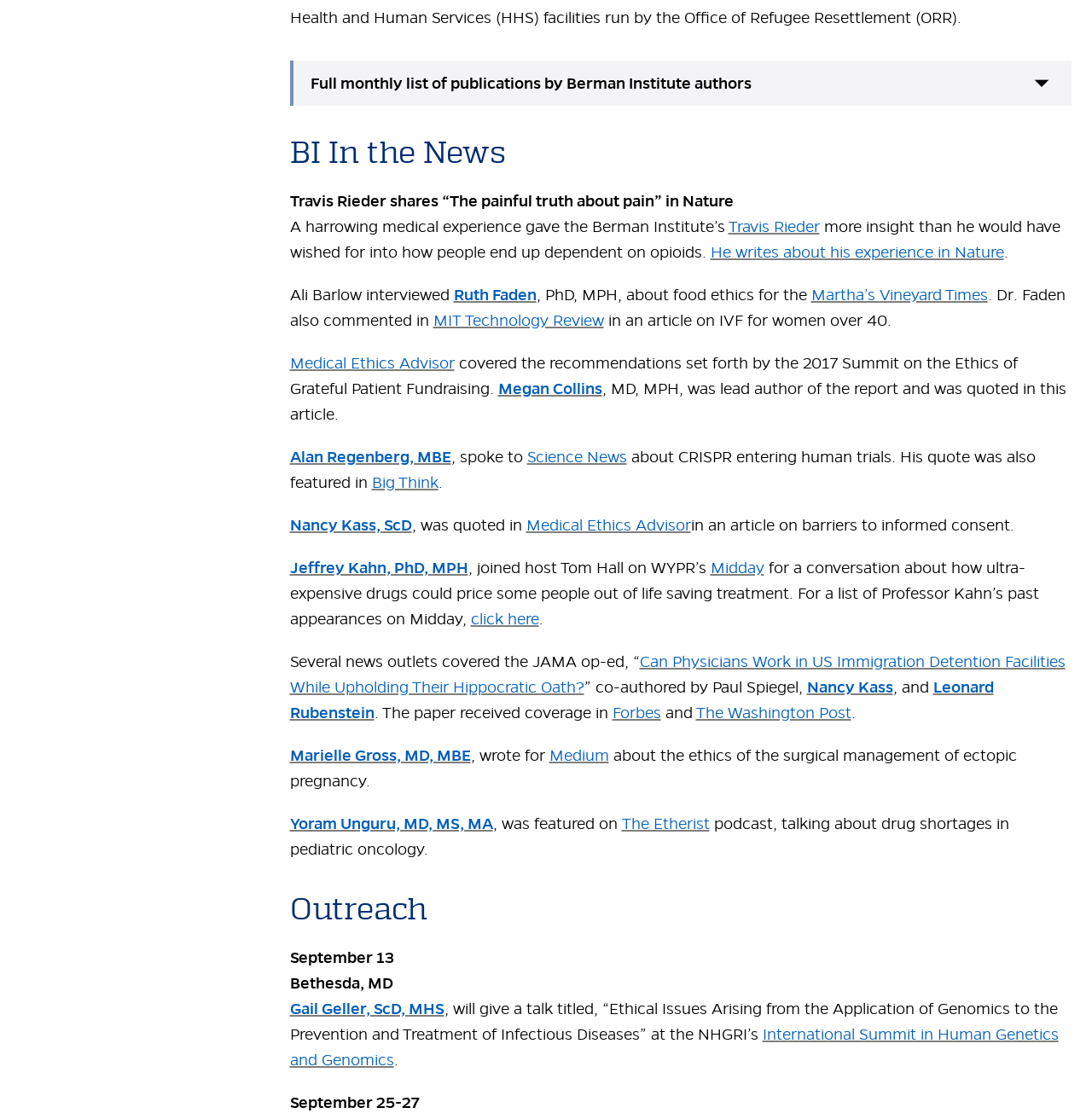Find the bounding box coordinates for the area that should be clicked to accomplish the instruction: "Check the article about food ethics by Ruth Faden".

[0.415, 0.254, 0.491, 0.272]